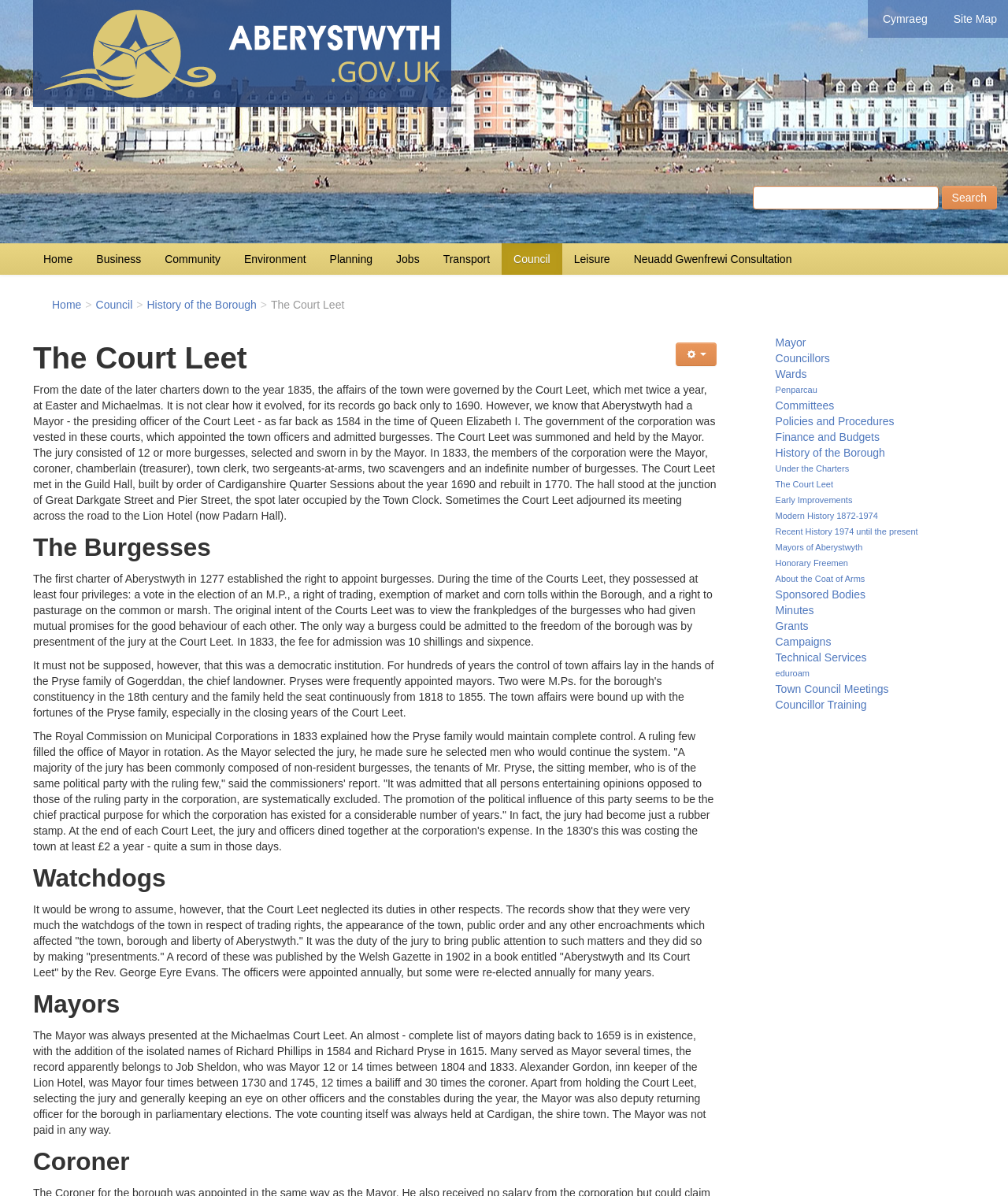Predict the bounding box of the UI element that fits this description: "Neuadd Gwenfrewi Consultation".

[0.617, 0.203, 0.797, 0.23]